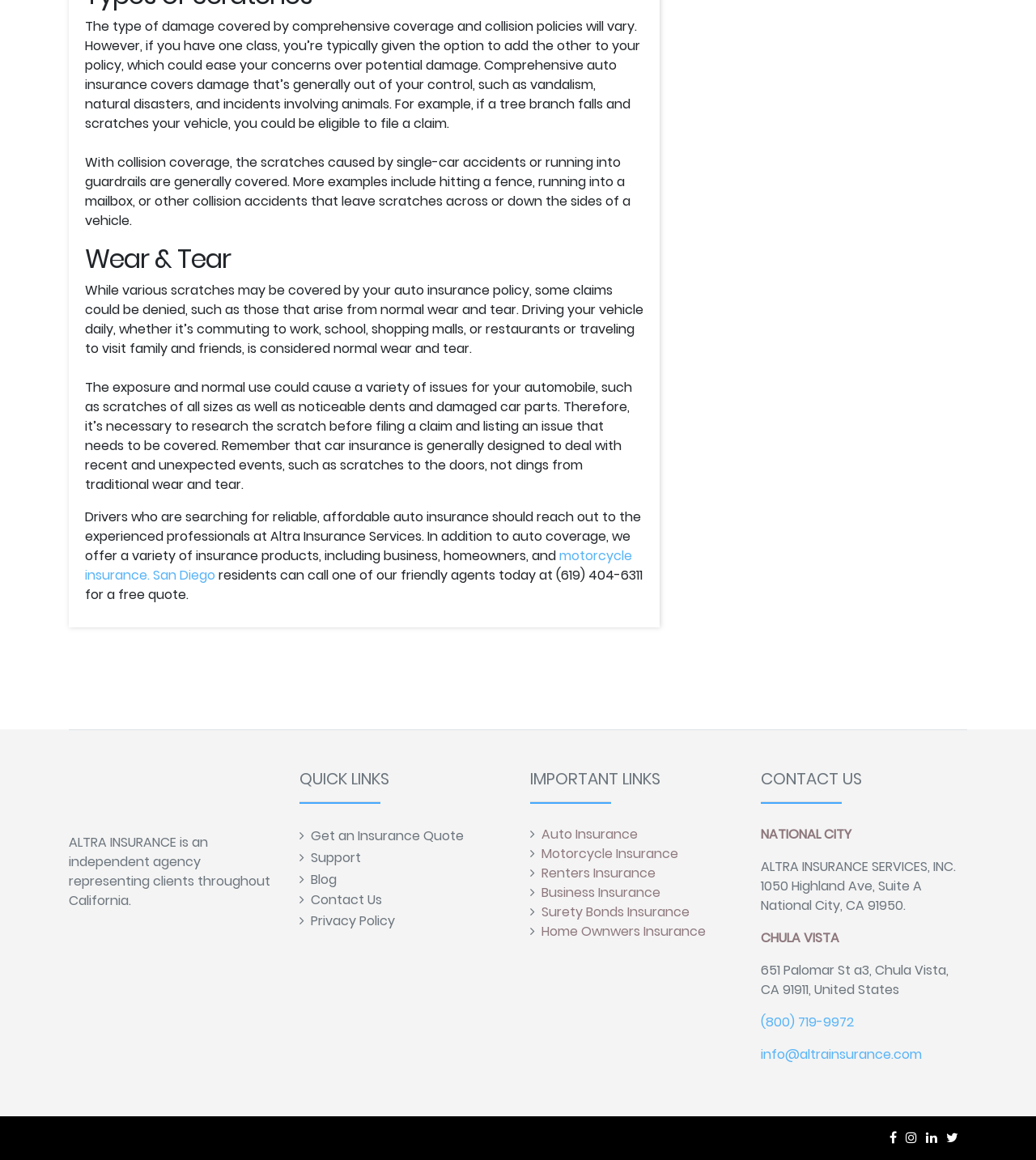Please determine the bounding box coordinates of the area that needs to be clicked to complete this task: 'Call Altra Insurance'. The coordinates must be four float numbers between 0 and 1, formatted as [left, top, right, bottom].

[0.734, 0.873, 0.824, 0.889]